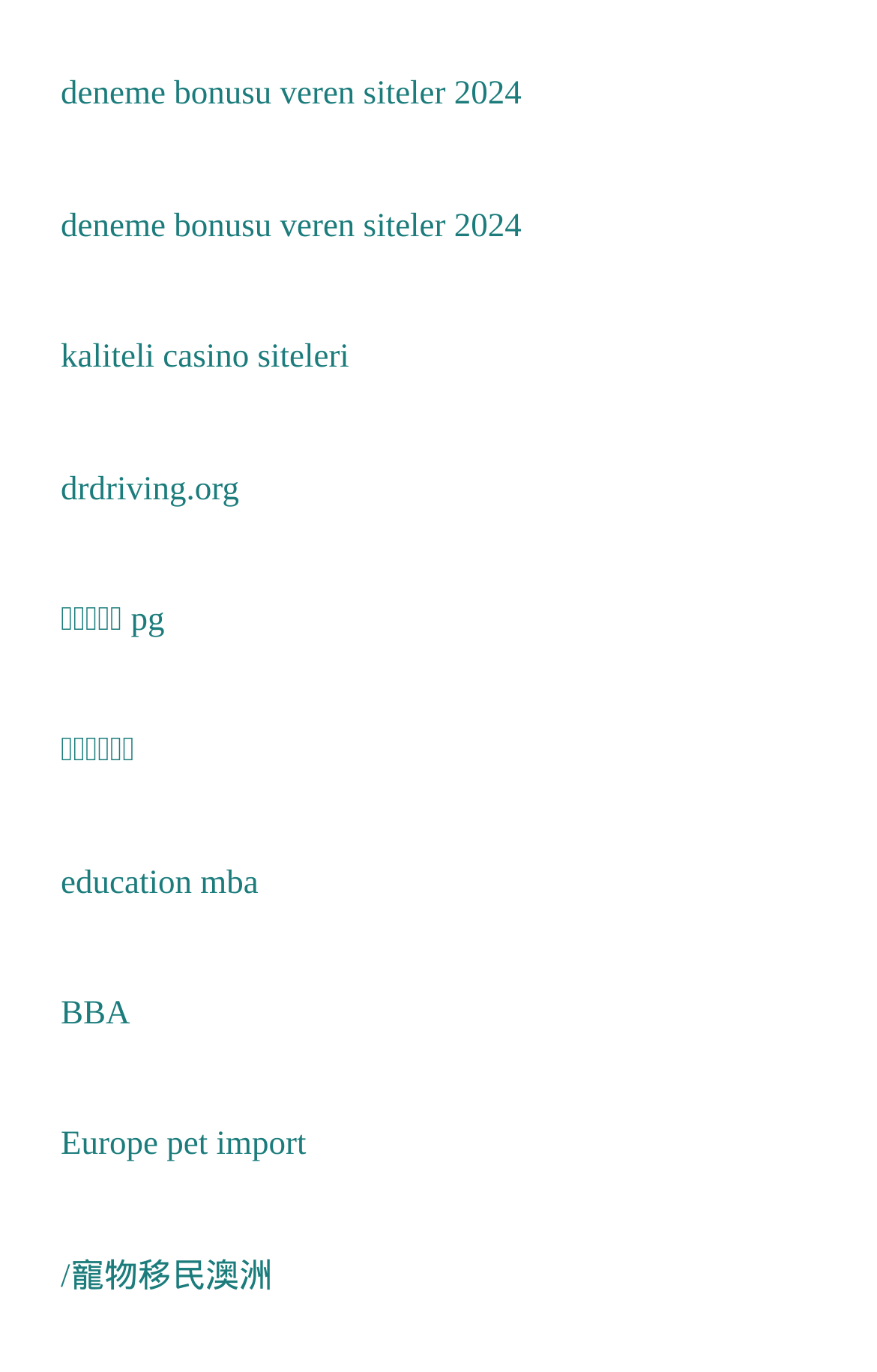What is the vertical position of the link 'kaliteli casino siteleri'?
From the image, respond with a single word or phrase.

above the middle